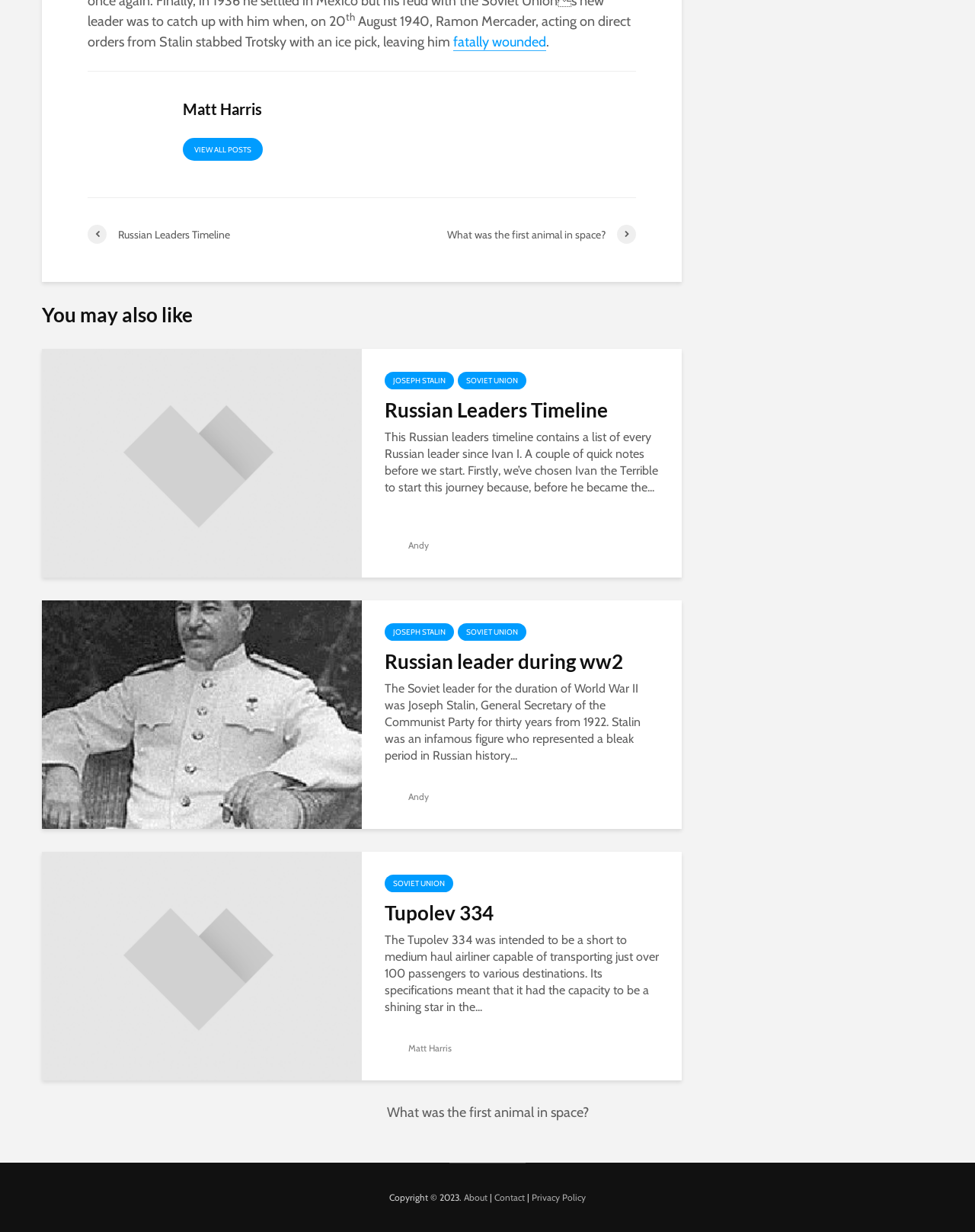Provide your answer in one word or a succinct phrase for the question: 
What is the purpose of the Tupolev 334?

Short to medium haul airliner